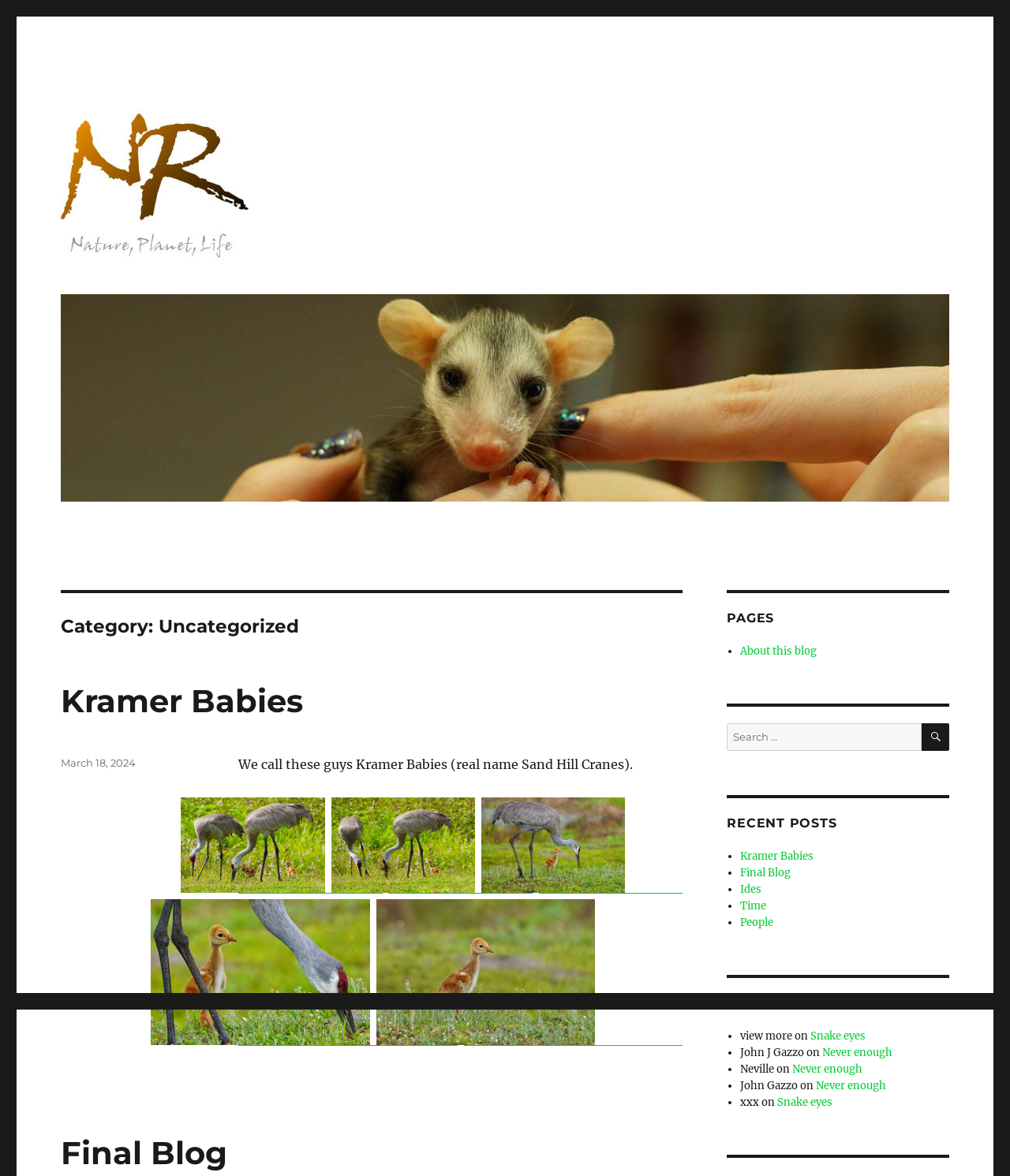Please study the image and answer the question comprehensively:
What is the date of the latest article?

I found the latest article by looking at the first article section, which has a heading 'Kramer Babies'. Then, I looked for the date information and found it in the footer section of the article, which says 'Posted on March 18, 2024'.